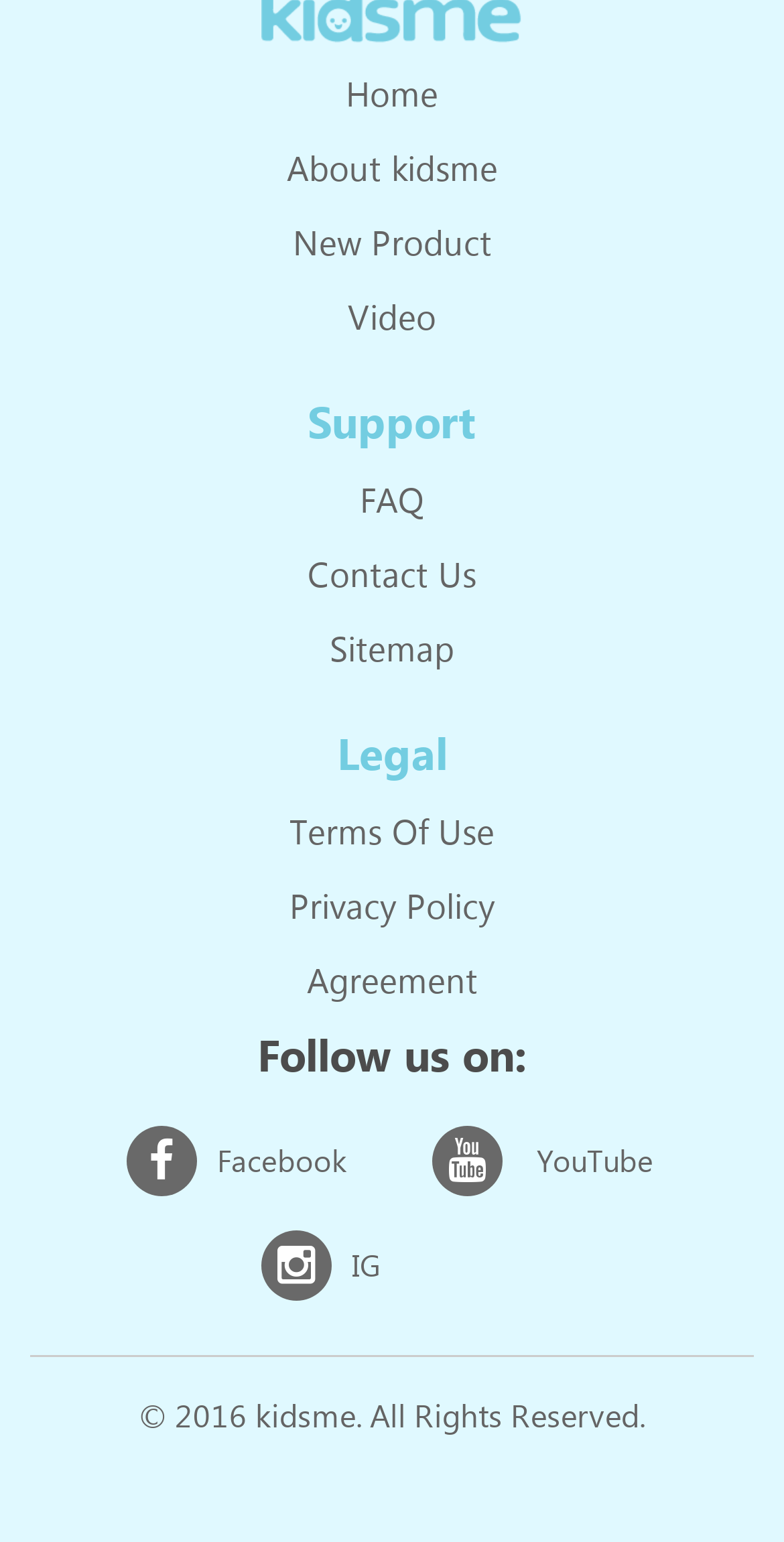Based on the image, please elaborate on the answer to the following question:
How many social media platforms are listed?

In the Follow us on section, I can see that there are three social media platforms listed: Facebook, YouTube, and IG.